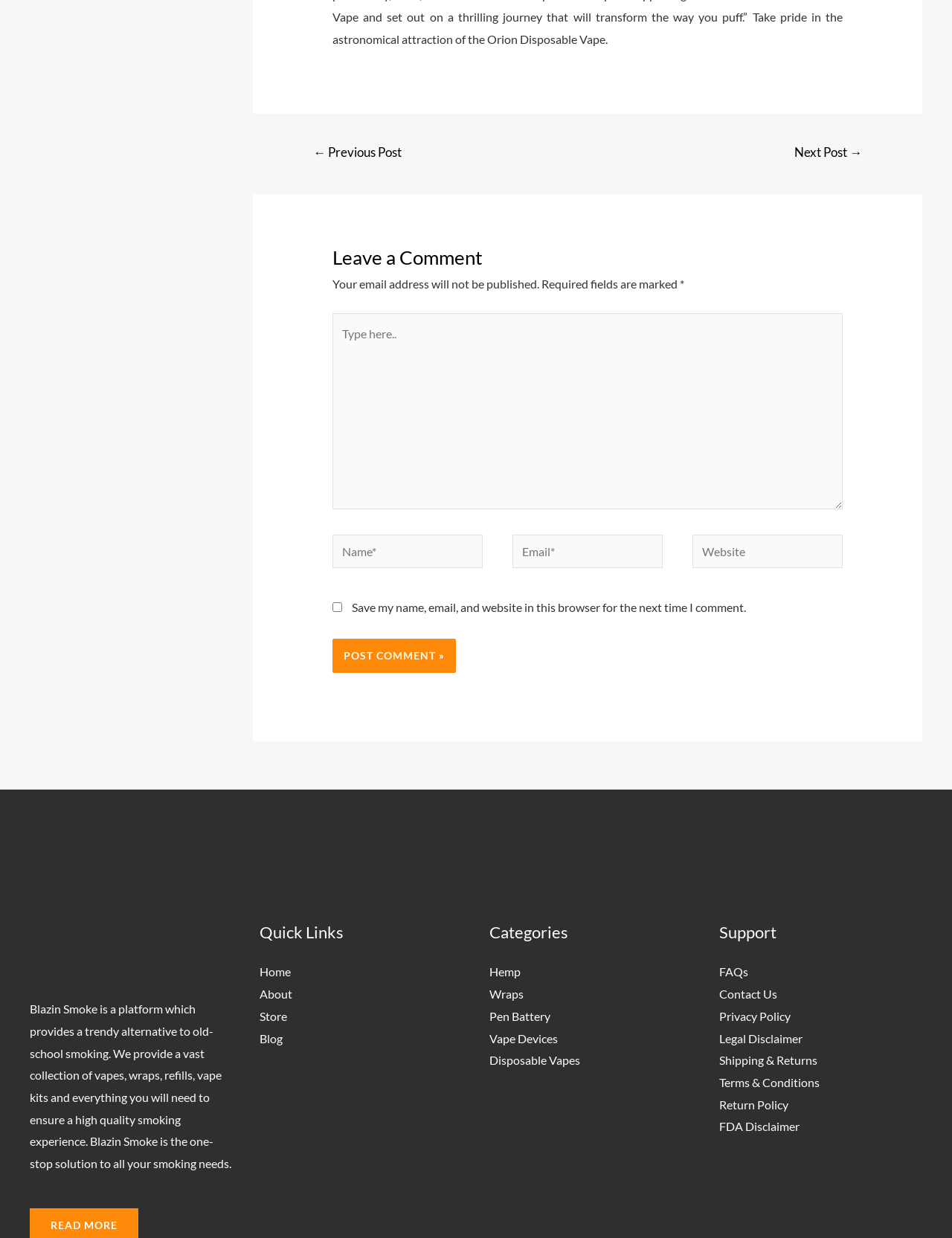Identify the bounding box for the UI element described as: "Shipping & Returns". The coordinates should be four float numbers between 0 and 1, i.e., [left, top, right, bottom].

[0.755, 0.851, 0.859, 0.862]